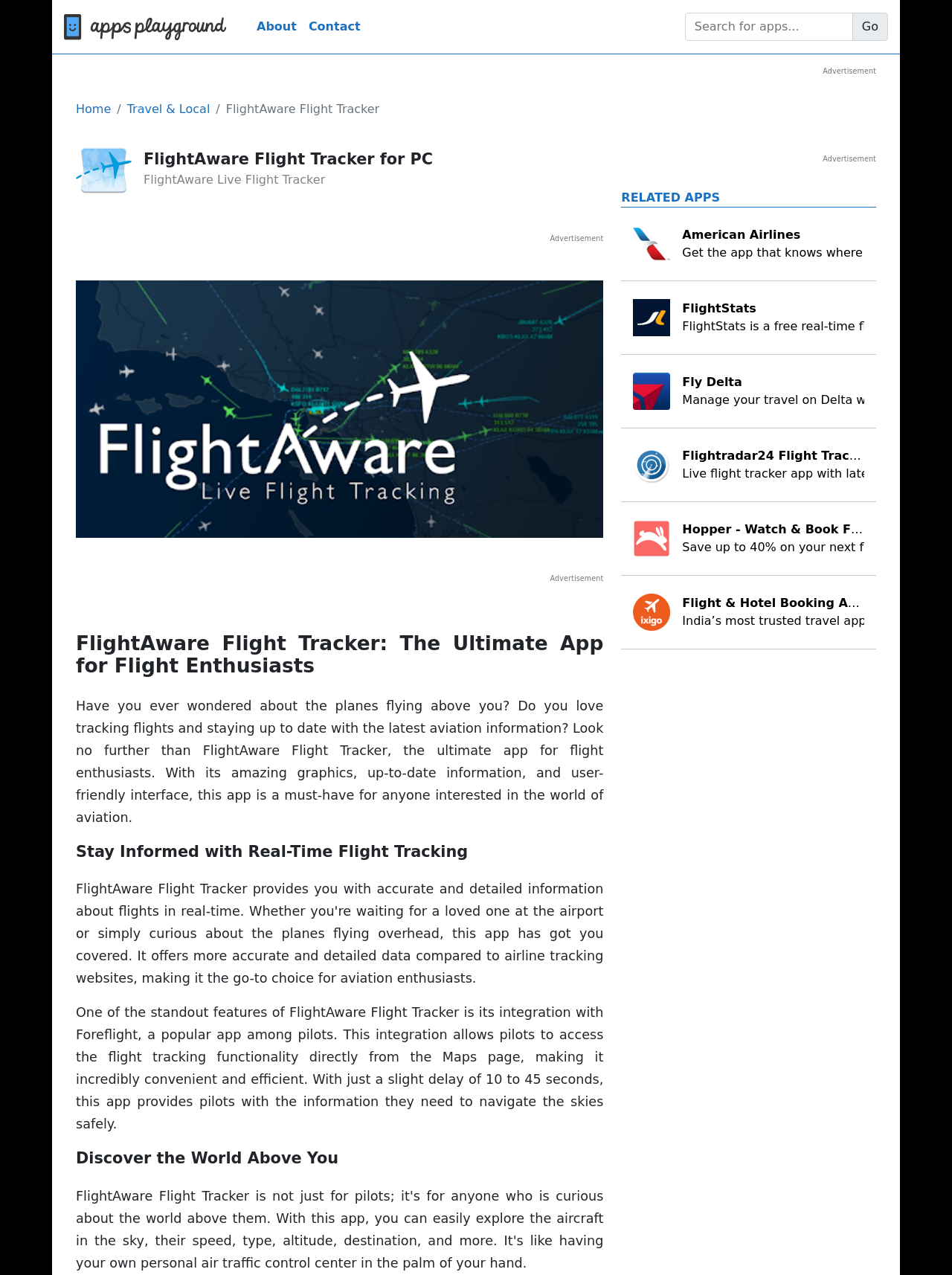What is the integration feature of FlightAware Flight Tracker?
Give a single word or phrase as your answer by examining the image.

Foreflight